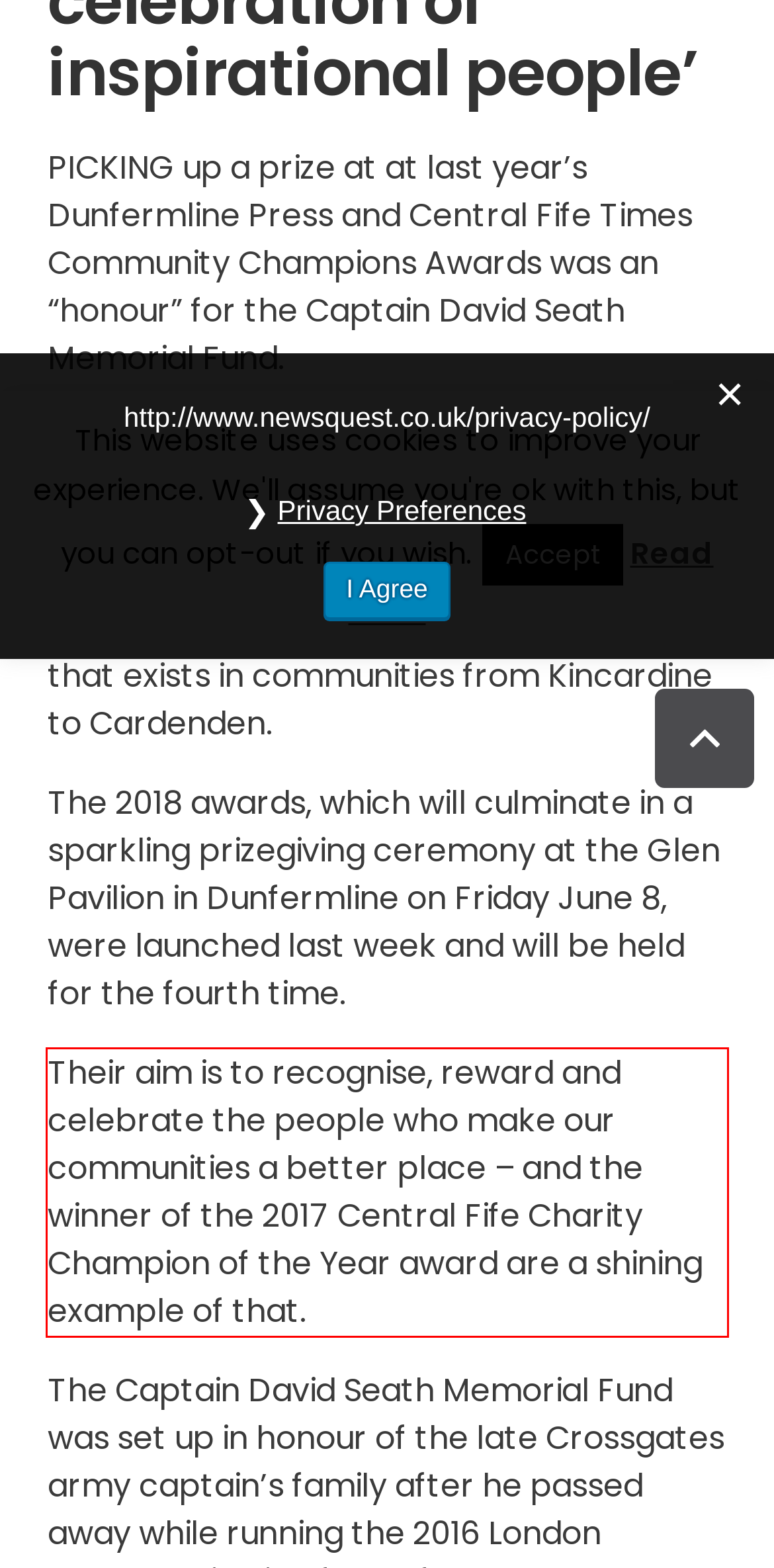Look at the provided screenshot of the webpage and perform OCR on the text within the red bounding box.

Their aim is to recognise, reward and celebrate the people who make our communities a better place – and the winner of the 2017 Central Fife Charity Champion of the Year award are a shining example of that.